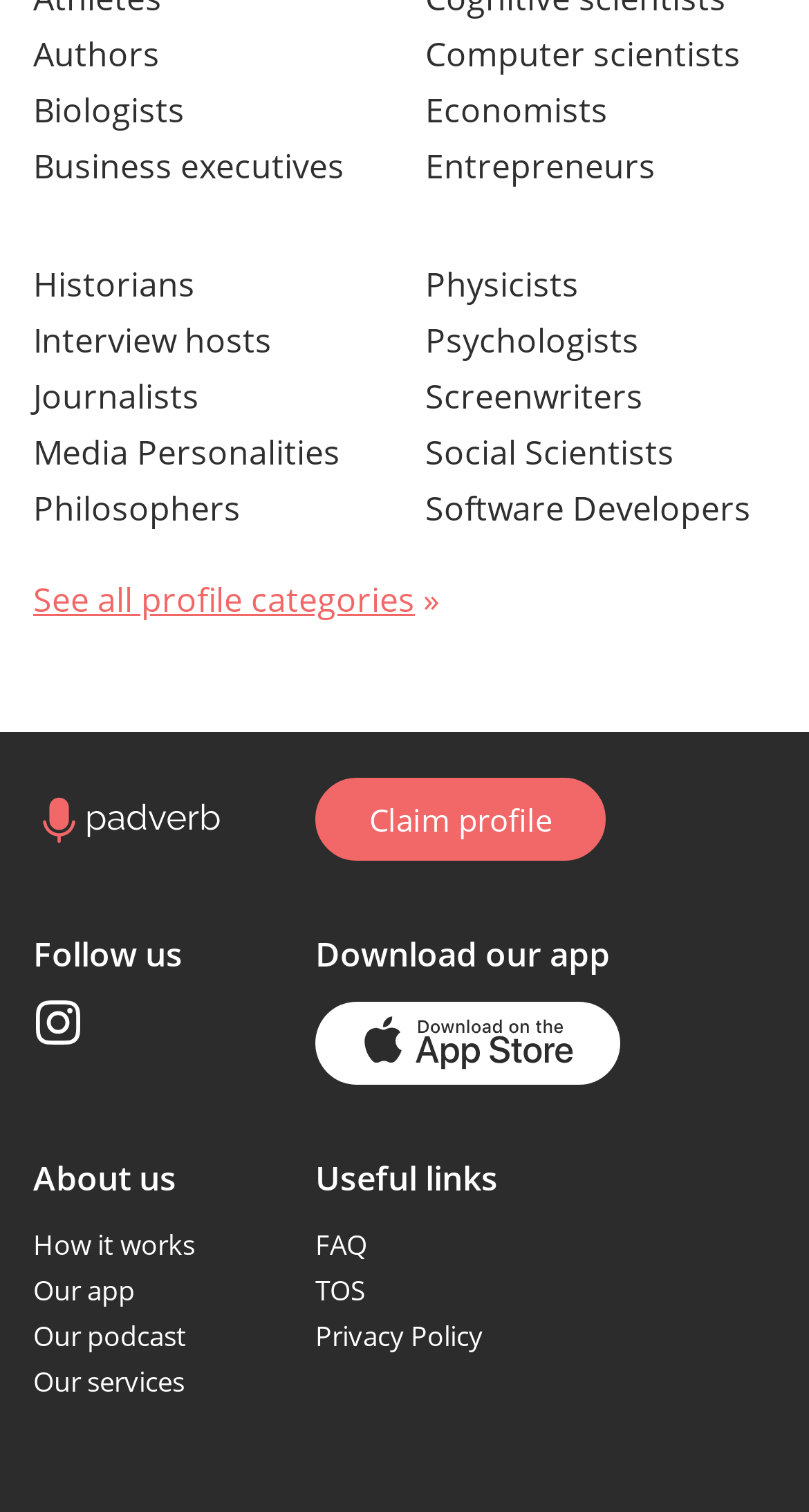Can you identify the bounding box coordinates of the clickable region needed to carry out this instruction: 'Claim your profile'? The coordinates should be four float numbers within the range of 0 to 1, stated as [left, top, right, bottom].

[0.39, 0.514, 0.749, 0.569]